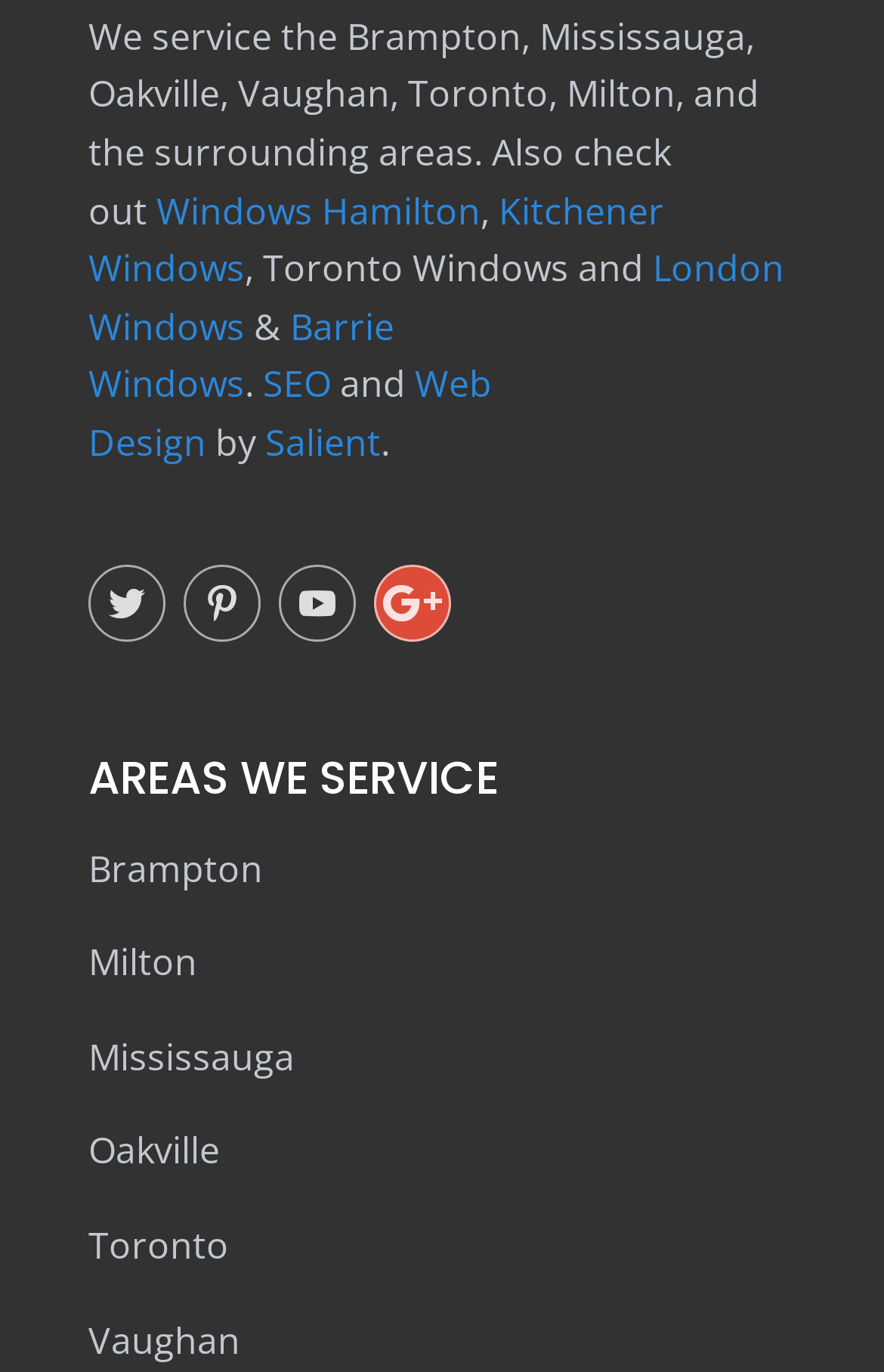Determine the coordinates of the bounding box for the clickable area needed to execute this instruction: "Go to Toronto page".

[0.1, 0.889, 0.259, 0.926]